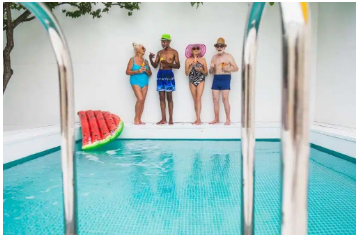Deliver an in-depth description of the image, highlighting major points.

In this vibrant summer scene, a group of four friends enjoys a sunny day by the pool. They stand at the edge of a sparkling blue pool, which is adorned with a playful watermelon float nearby. The women are dressed in colorful swimwear, showcasing a mix of styles, while the man in the center sports blue swim shorts. The atmosphere is relaxed and joyful, highlighting the fun of poolside leisure. This image perfectly captures the essence of pool maintenance and enjoyment, emphasizing the idea of elevating your pool experience with professional services for a pristine and inviting swimming environment.